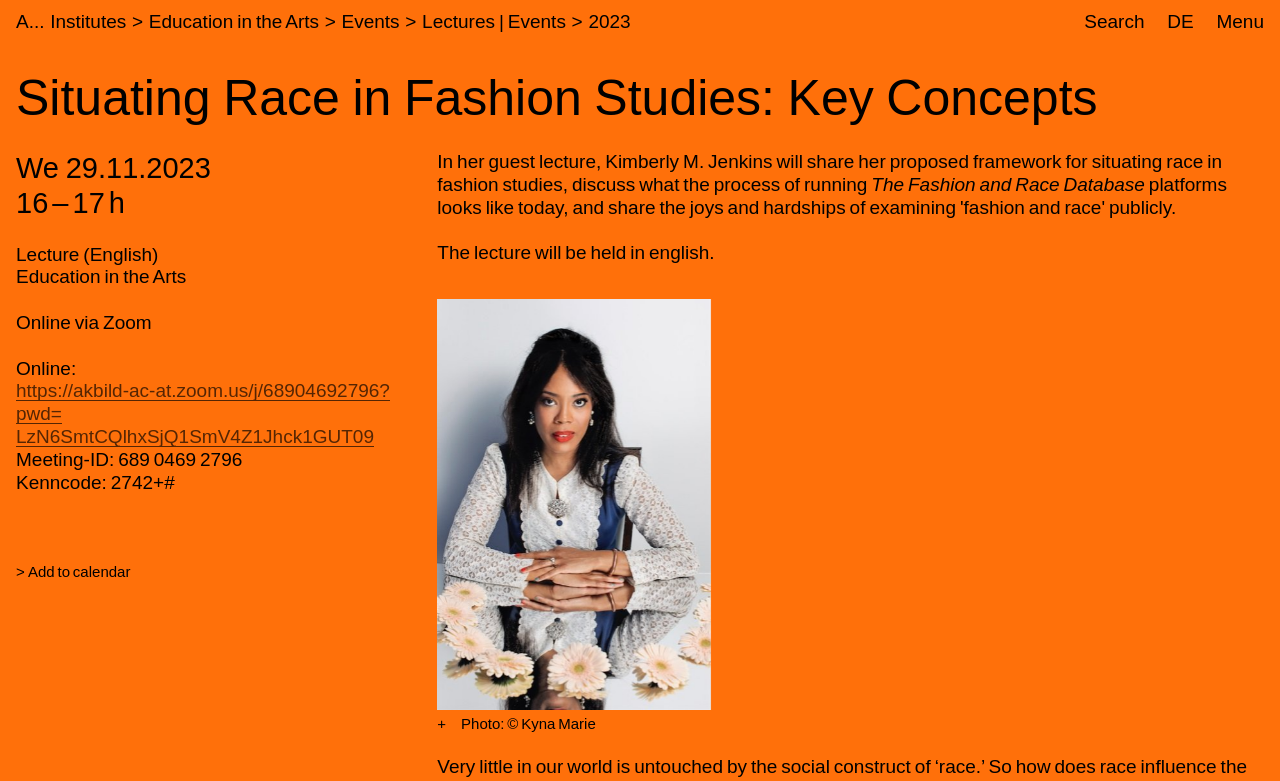Please determine the bounding box coordinates of the element's region to click in order to carry out the following instruction: "open the menu". The coordinates should be four float numbers between 0 and 1, i.e., [left, top, right, bottom].

[0.95, 0.015, 0.988, 0.044]